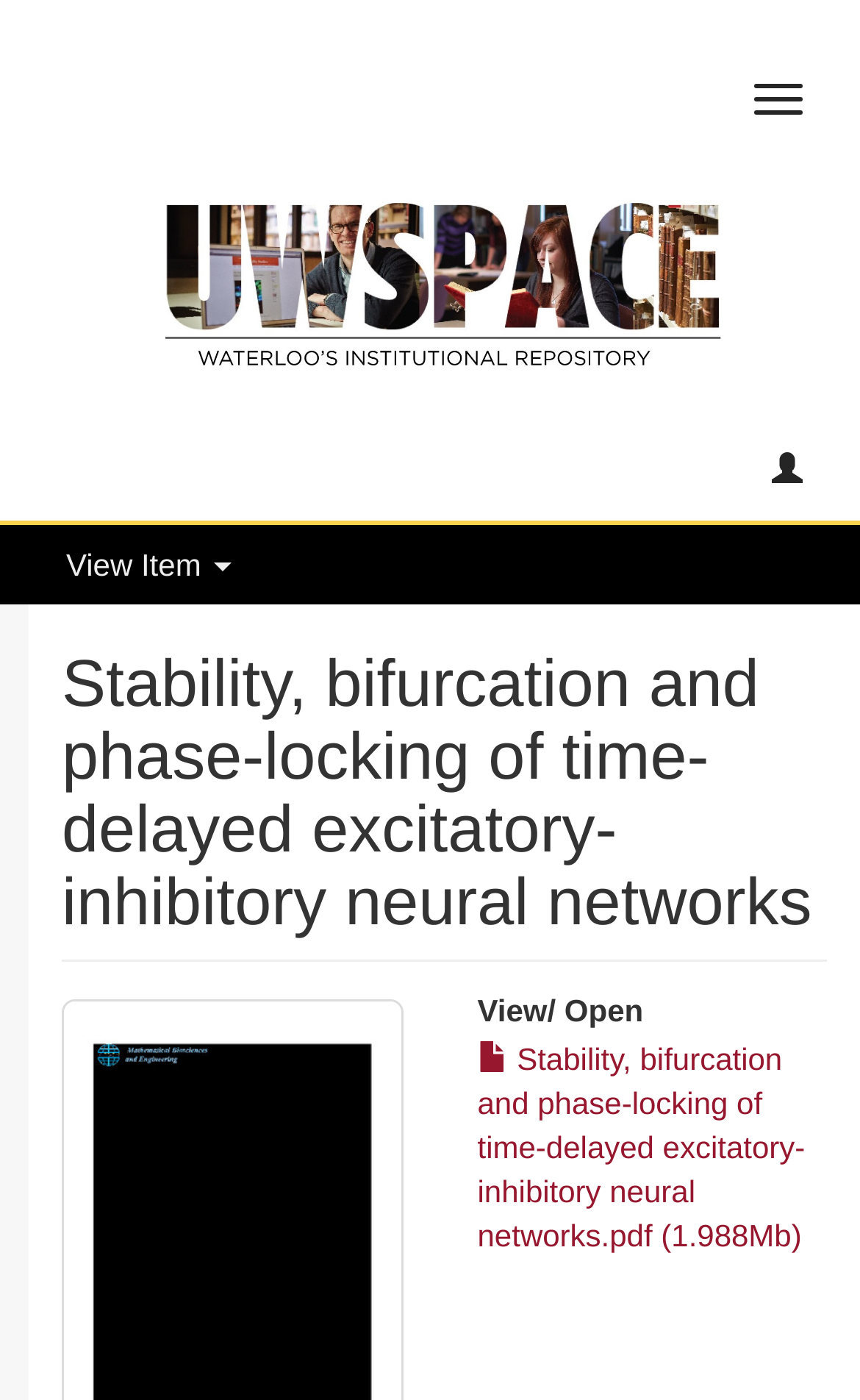Given the element description, predict the bounding box coordinates in the format (top-left x, top-left y, bottom-right x, bottom-right y). Make sure all values are between 0 and 1. Here is the element description: parent_node: Toggle navigation

[0.0, 0.11, 1.0, 0.293]